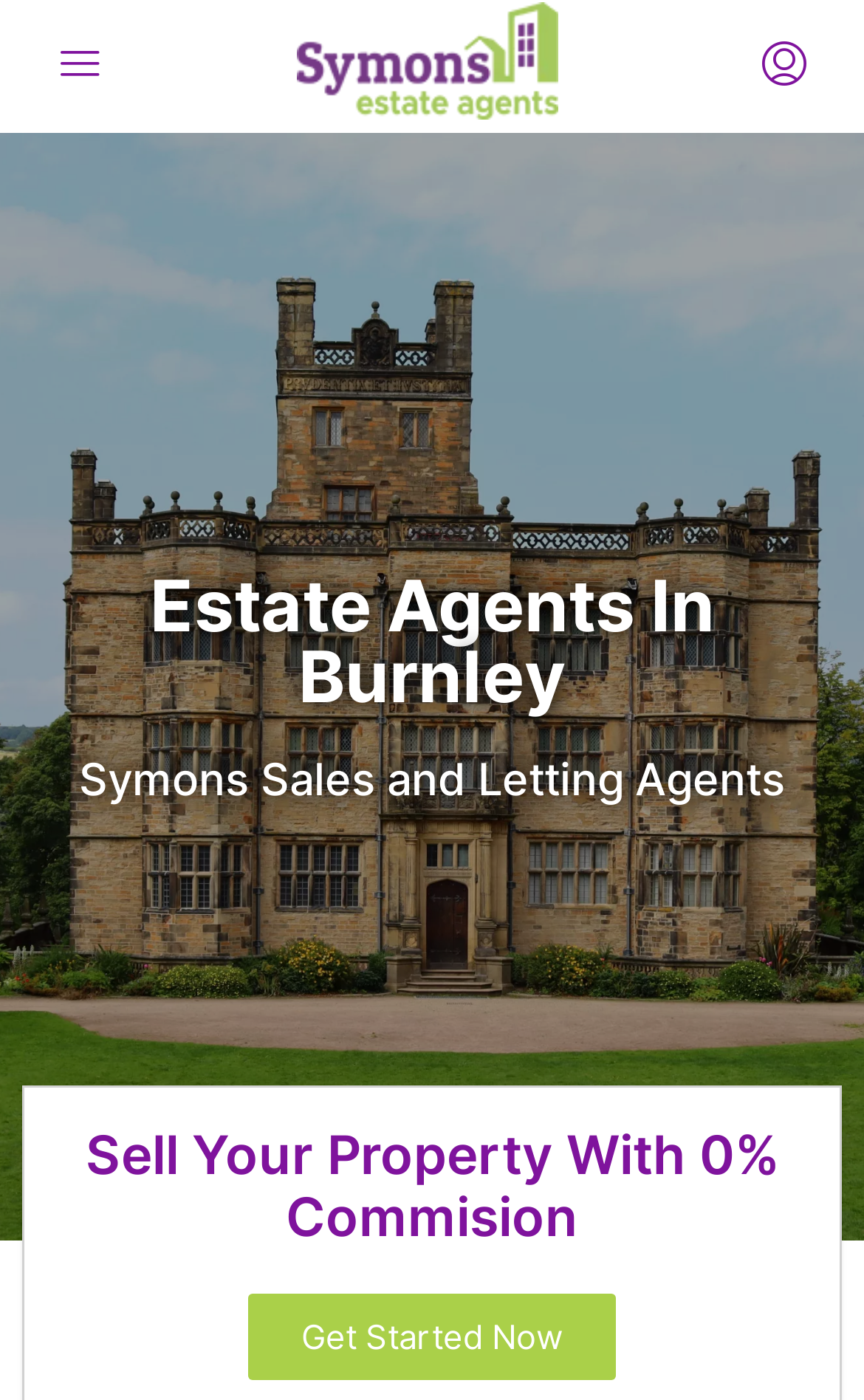Extract the primary header of the webpage and generate its text.

Estate Agents In Burnley